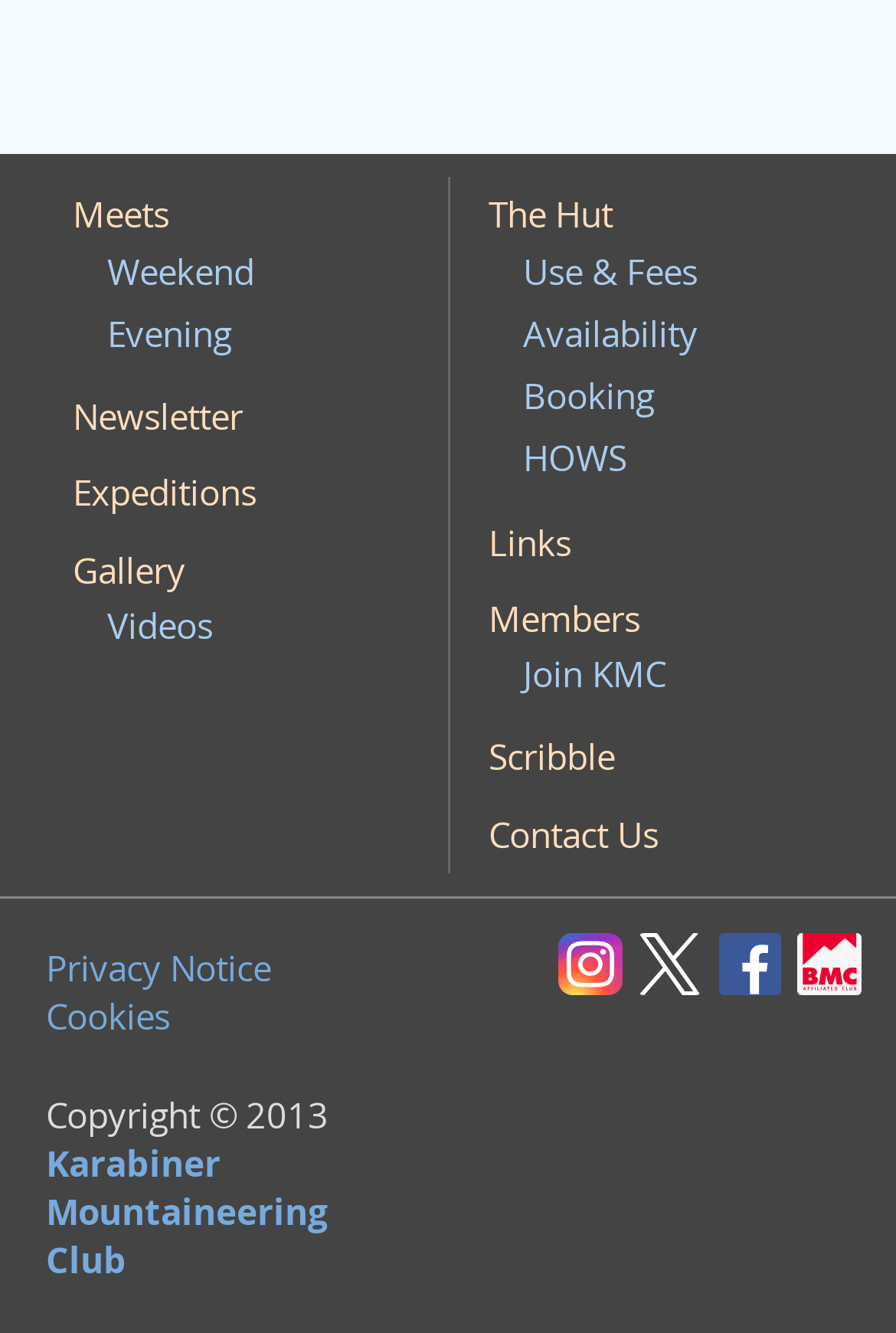Identify the bounding box coordinates of the element that should be clicked to fulfill this task: "Go to The Hut". The coordinates should be provided as four float numbers between 0 and 1, i.e., [left, top, right, bottom].

[0.526, 0.144, 0.703, 0.178]